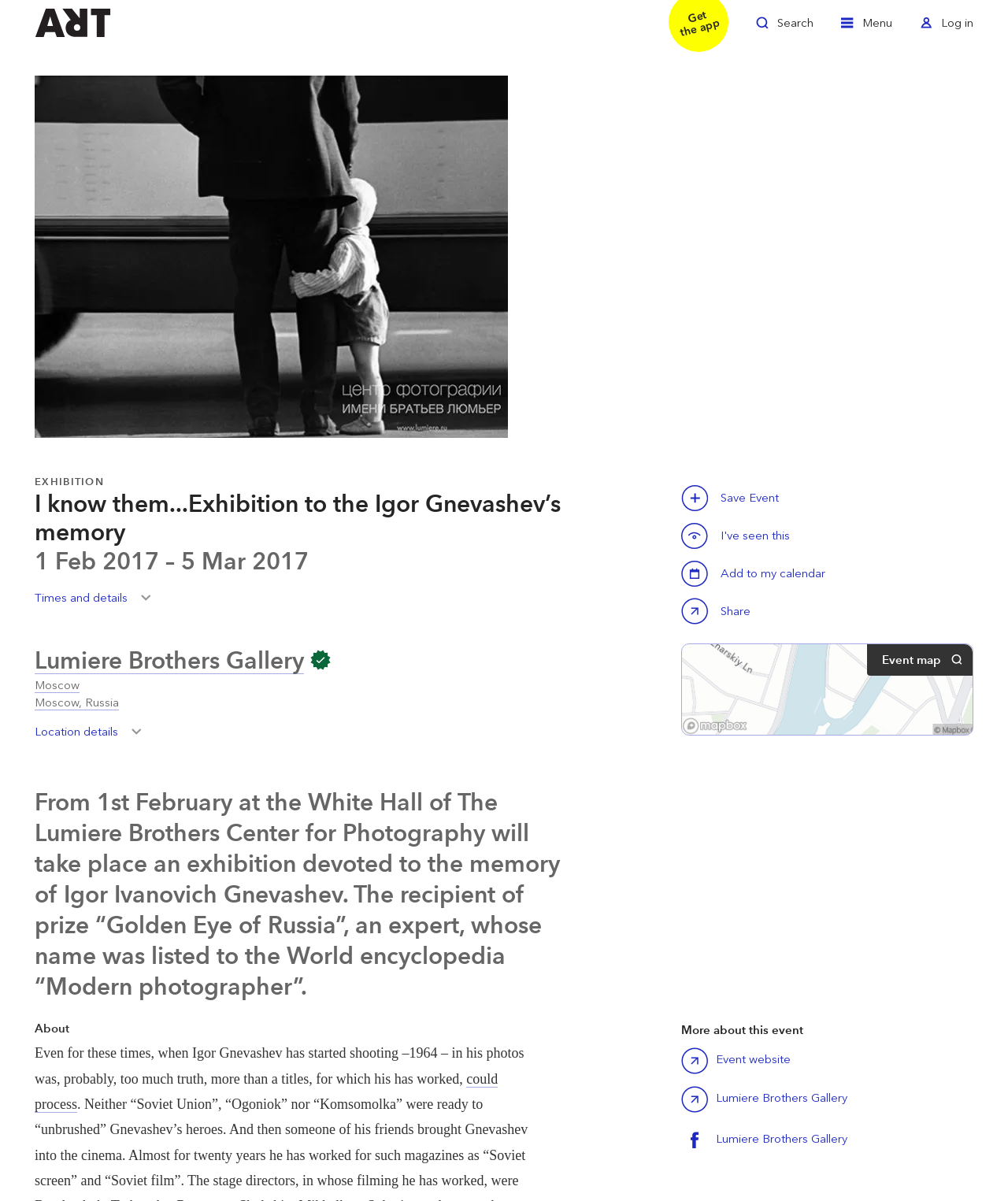What is the name of the exhibition?
Using the image, provide a detailed and thorough answer to the question.

The name of the exhibition can be found in the heading element with the text 'I know them...Exhibition to the Igor Gnevashev’s memory' which is a child element of the header element with the text 'EXHIBITION'.